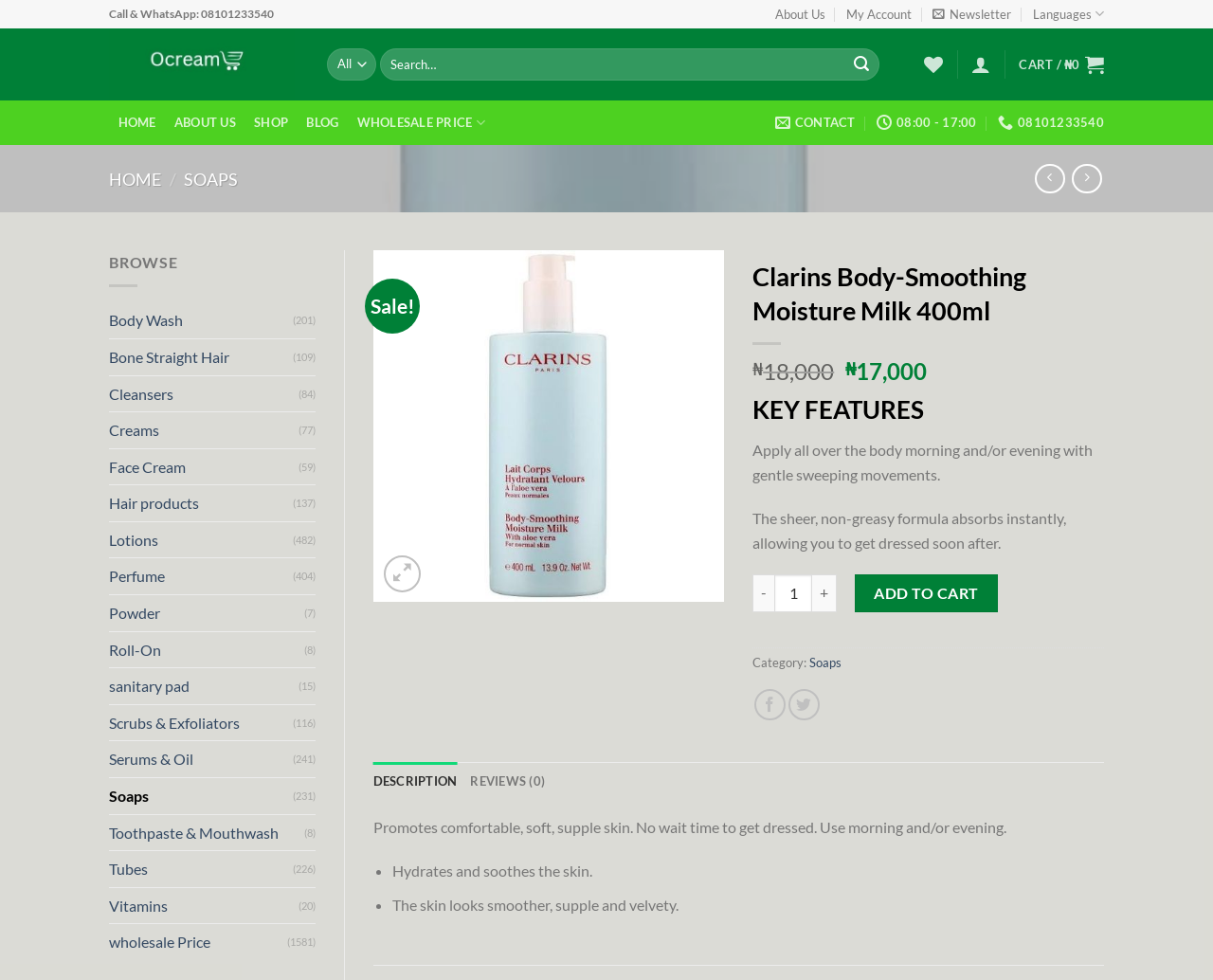Pinpoint the bounding box coordinates of the area that must be clicked to complete this instruction: "View wholesale prices".

[0.287, 0.103, 0.407, 0.148]